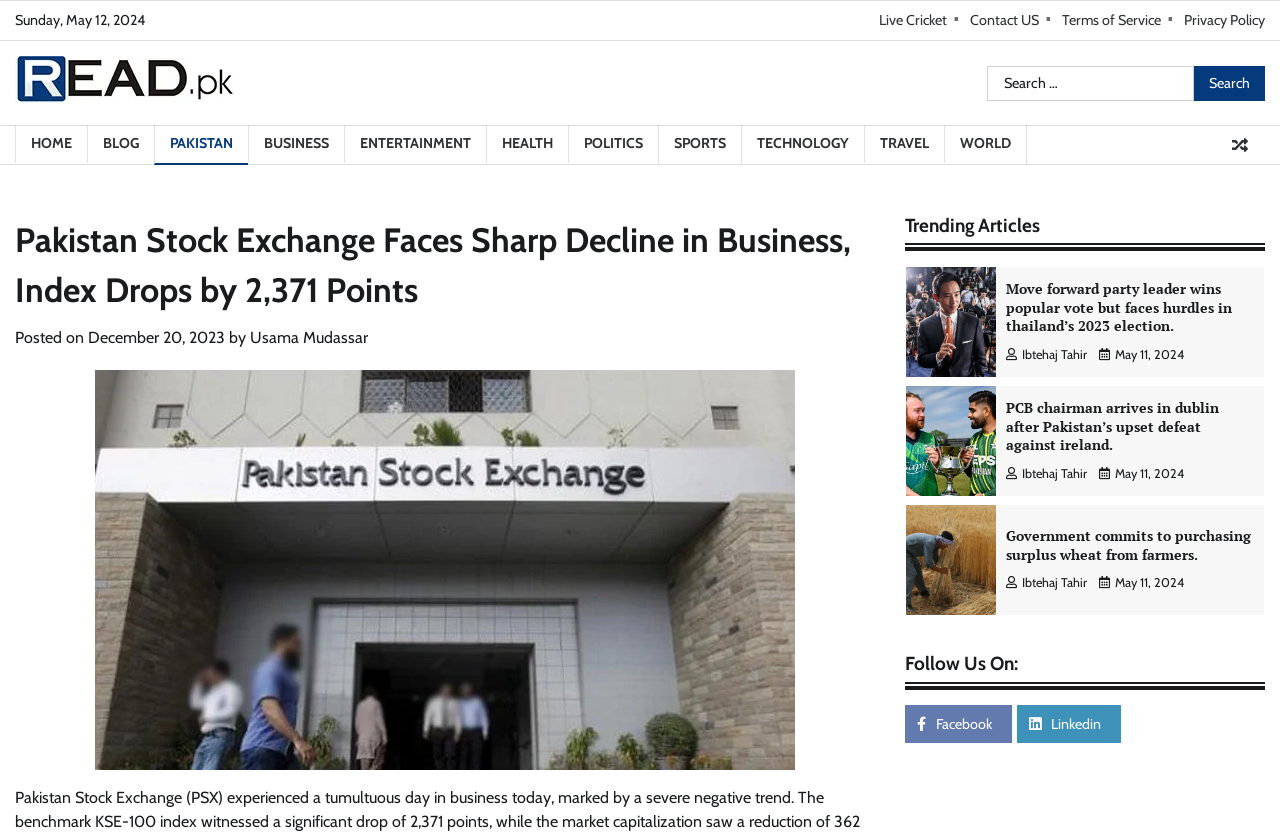Pinpoint the bounding box coordinates for the area that should be clicked to perform the following instruction: "Search for something".

[0.771, 0.079, 0.988, 0.121]